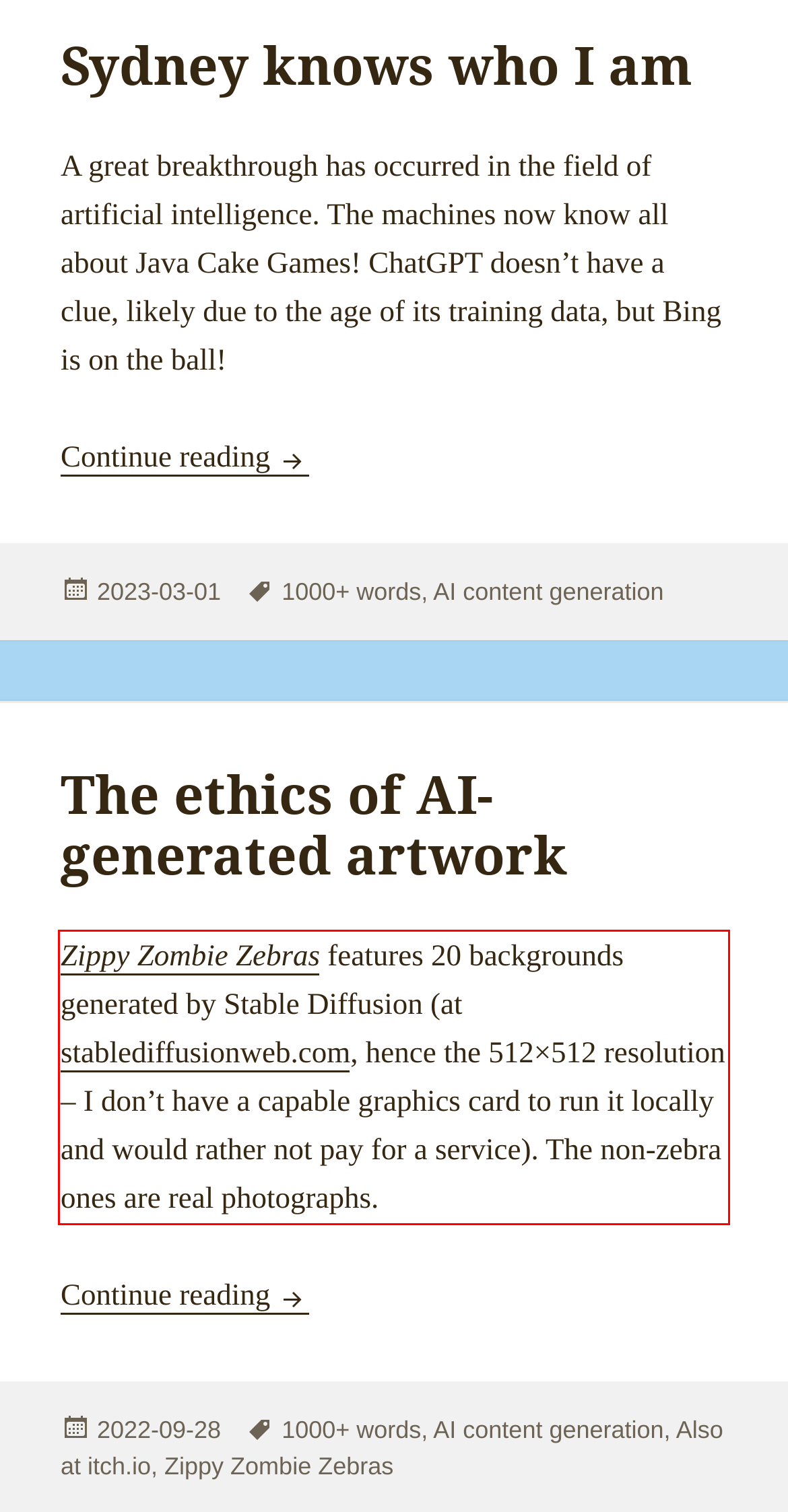Please extract the text content within the red bounding box on the webpage screenshot using OCR.

Zippy Zombie Zebras features 20 backgrounds generated by Stable Diffusion (at stablediffusionweb.com, hence the 512×512 resolution – I don’t have a capable graphics card to run it locally and would rather not pay for a service). The non-zebra ones are real photographs.